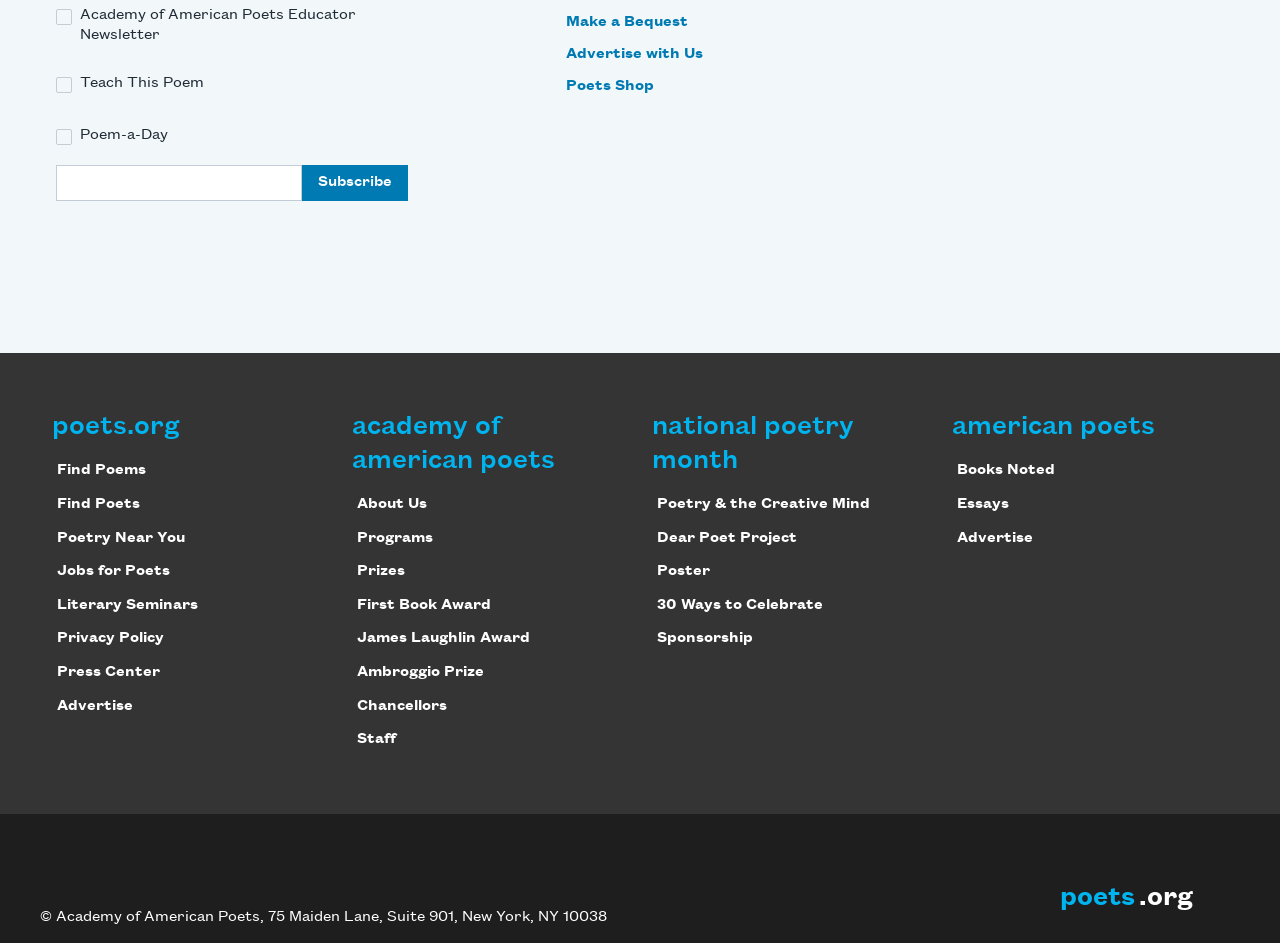Pinpoint the bounding box coordinates of the clickable element needed to complete the instruction: "Read the full article - Report: End Of An Era". The coordinates should be provided as four float numbers between 0 and 1: [left, top, right, bottom].

None